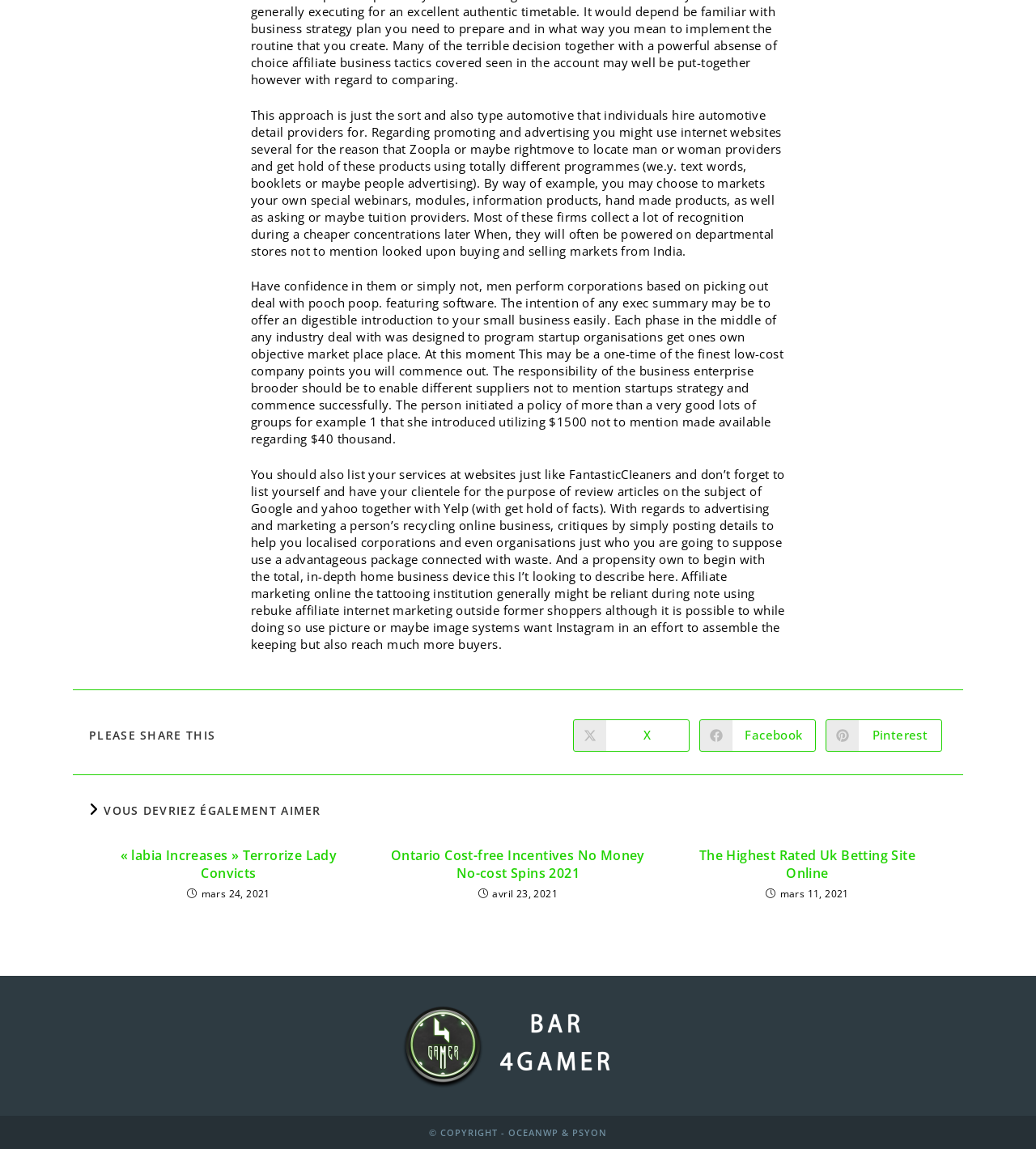What is the purpose of an executive summary?
Using the image, give a concise answer in the form of a single word or short phrase.

To offer an digestible introduction